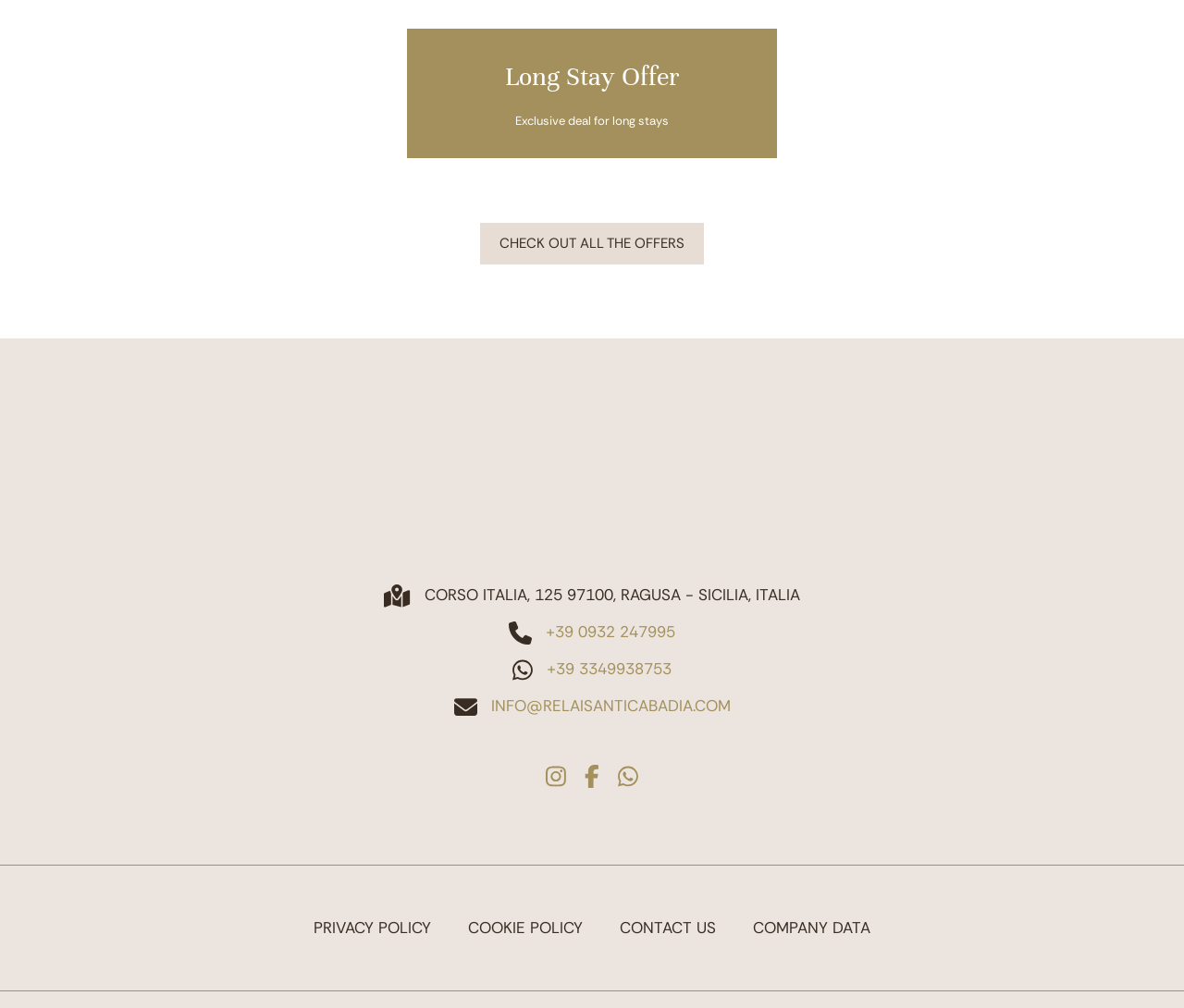Locate the bounding box coordinates of the region to be clicked to comply with the following instruction: "View company data". The coordinates must be four float numbers between 0 and 1, in the form [left, top, right, bottom].

[0.636, 0.909, 0.735, 0.932]